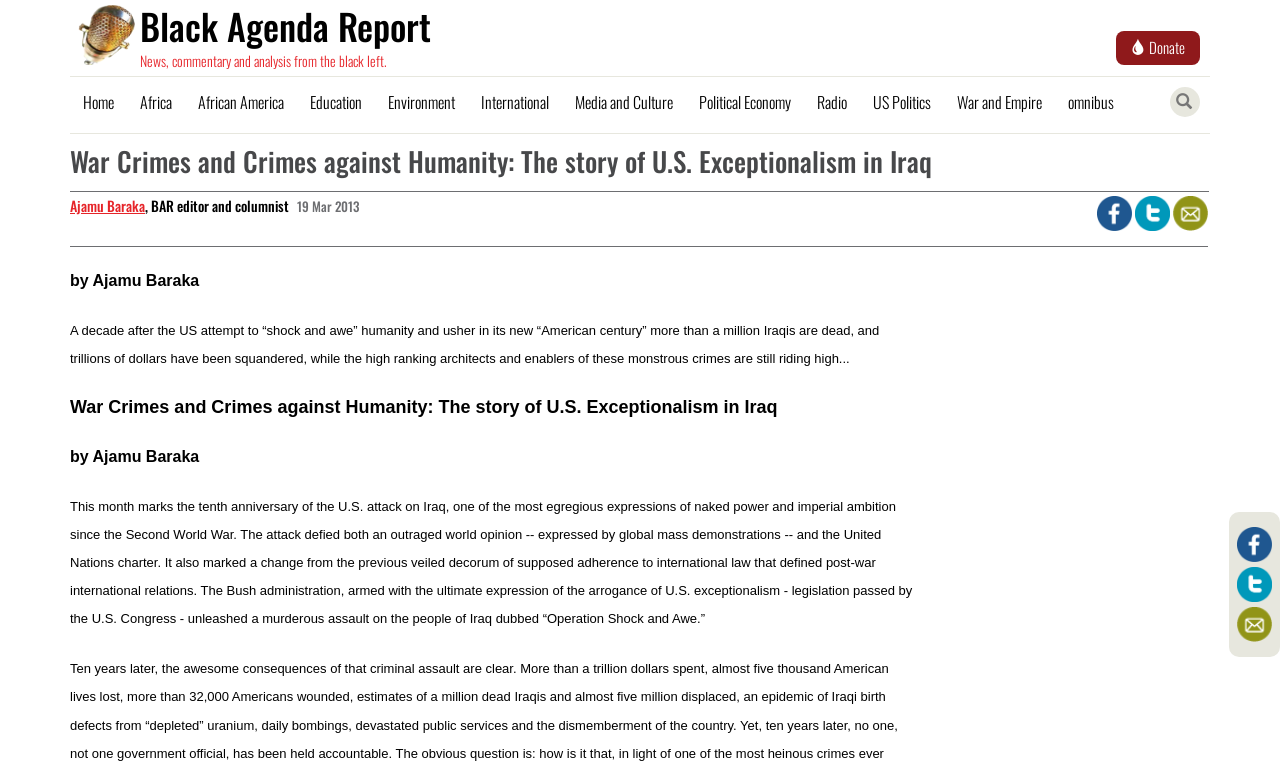Please analyze the image and give a detailed answer to the question:
How many categories are listed in the top navigation menu?

I counted the number of categories in the top navigation menu by looking at the links with text 'Home', 'Africa', 'African America', 'Education', 'Environment', 'International', 'Media and Culture', 'Political Economy', 'Radio', 'US Politics', and 'War and Empire'.